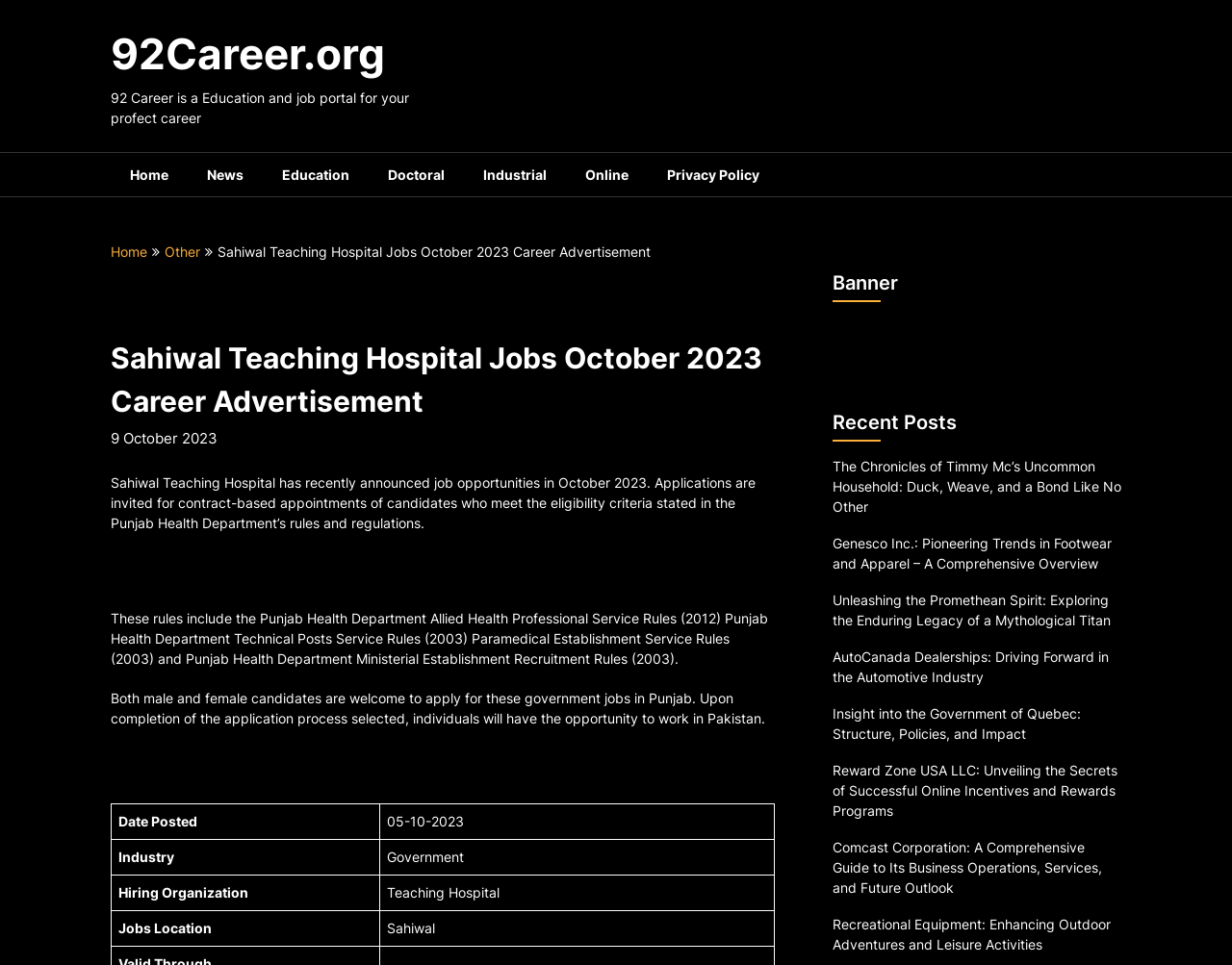Find and generate the main title of the webpage.

Sahiwal Teaching Hospital Jobs October 2023 Career Advertisement